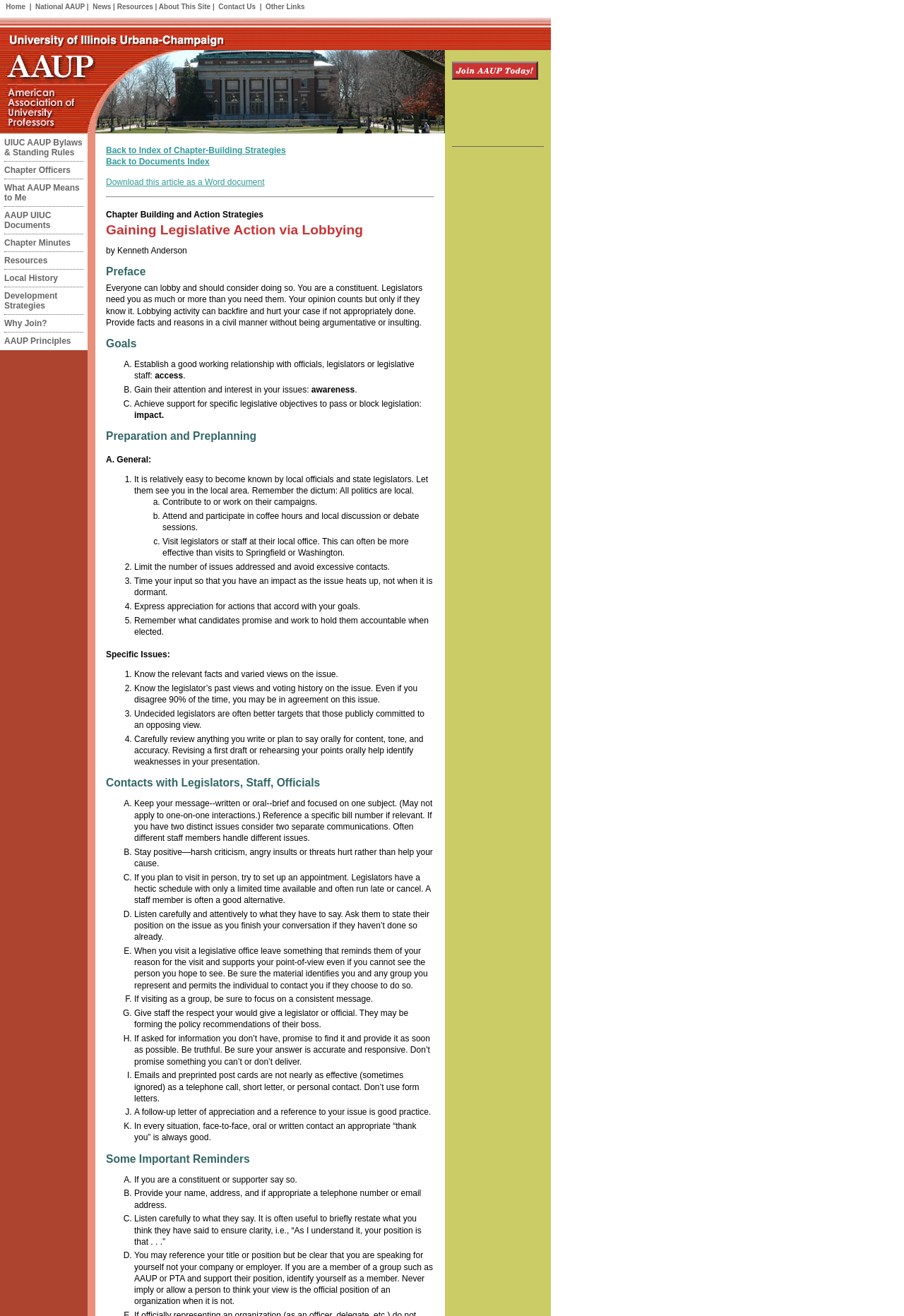Extract the primary headline from the webpage and present its text.

Gaining Legislative Action via Lobbying